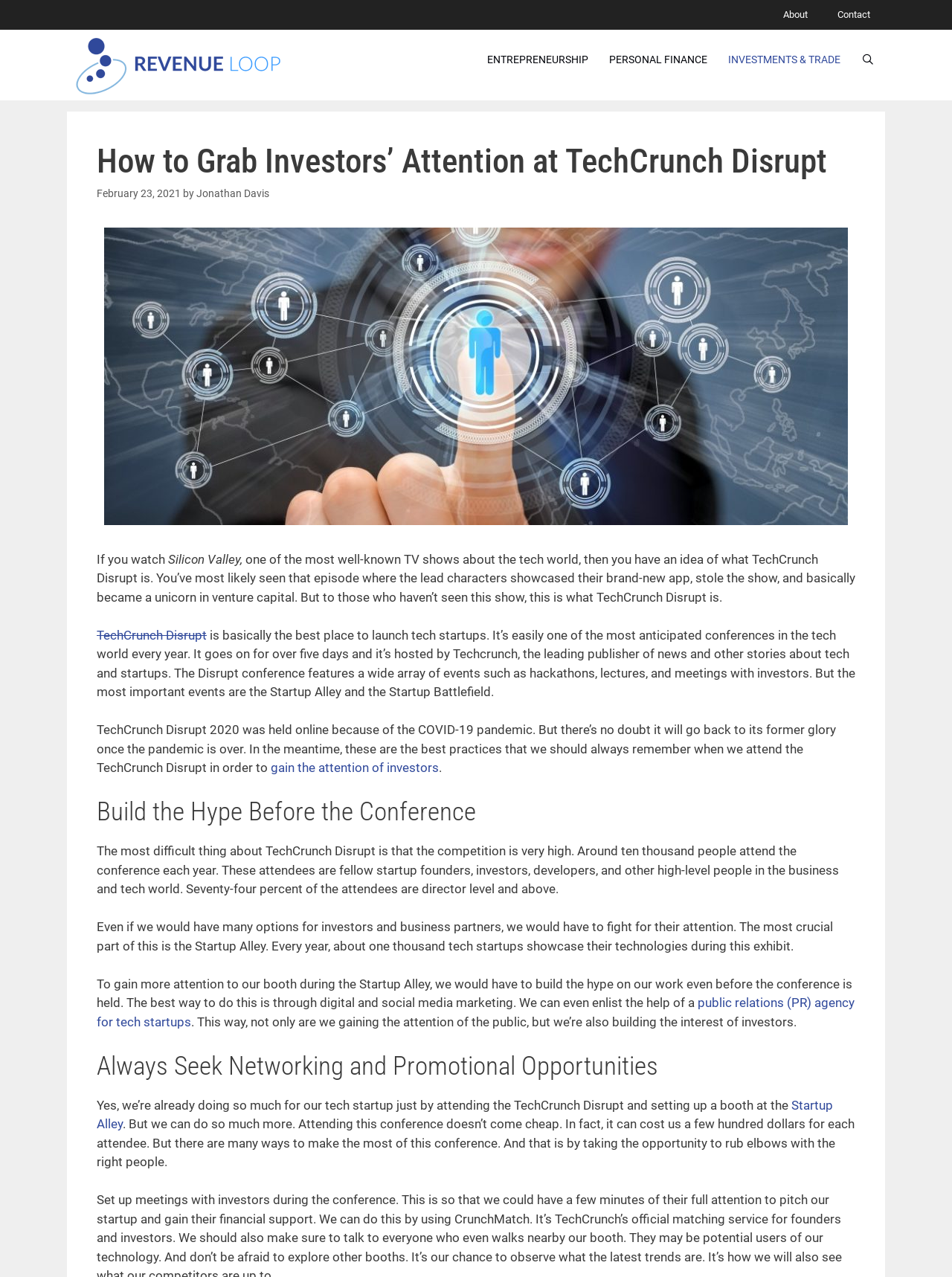Determine the bounding box coordinates of the target area to click to execute the following instruction: "Click on the 'About' link."

[0.807, 0.0, 0.864, 0.023]